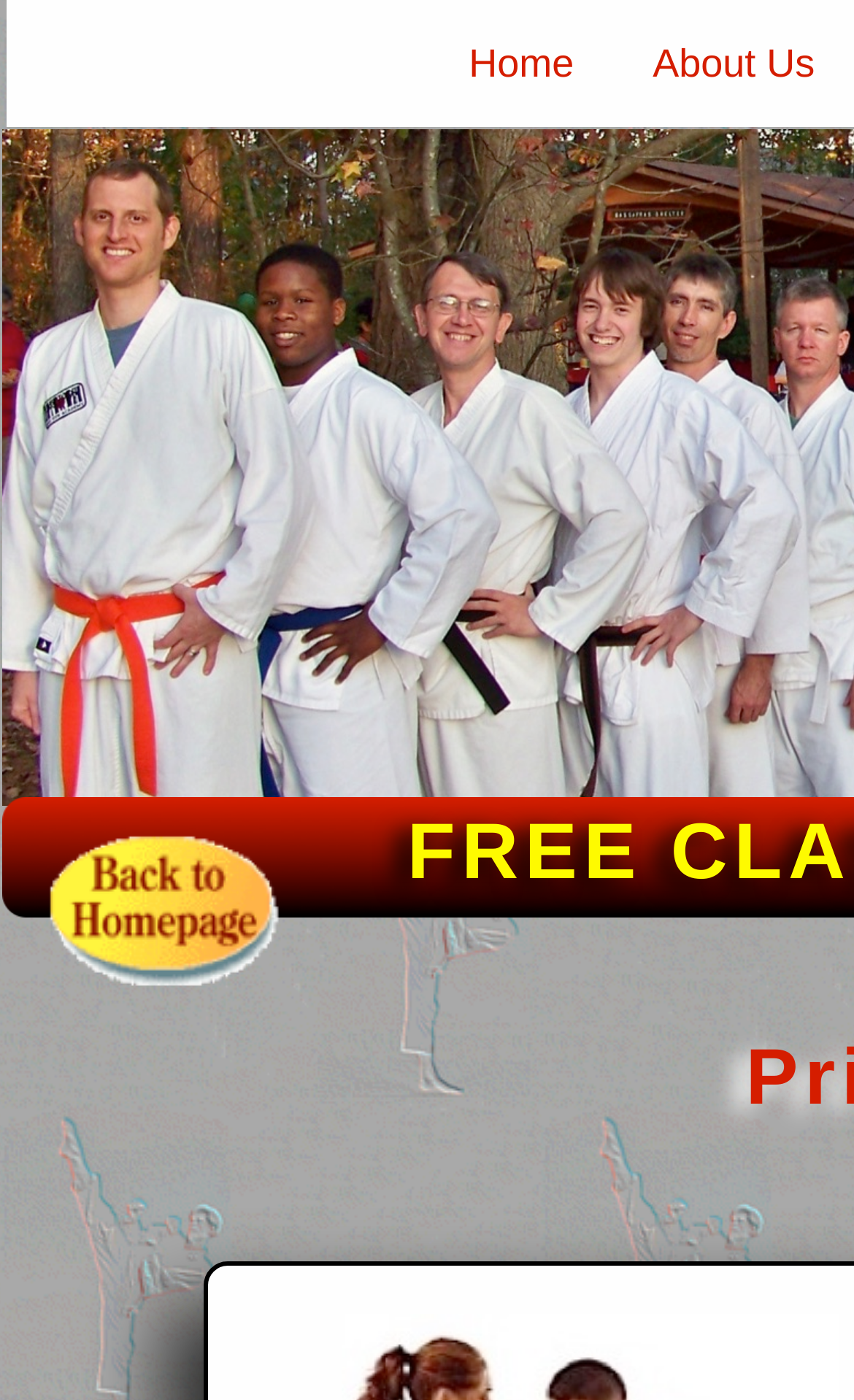Extract the bounding box for the UI element that matches this description: "About Us".

[0.739, 0.0, 0.98, 0.091]